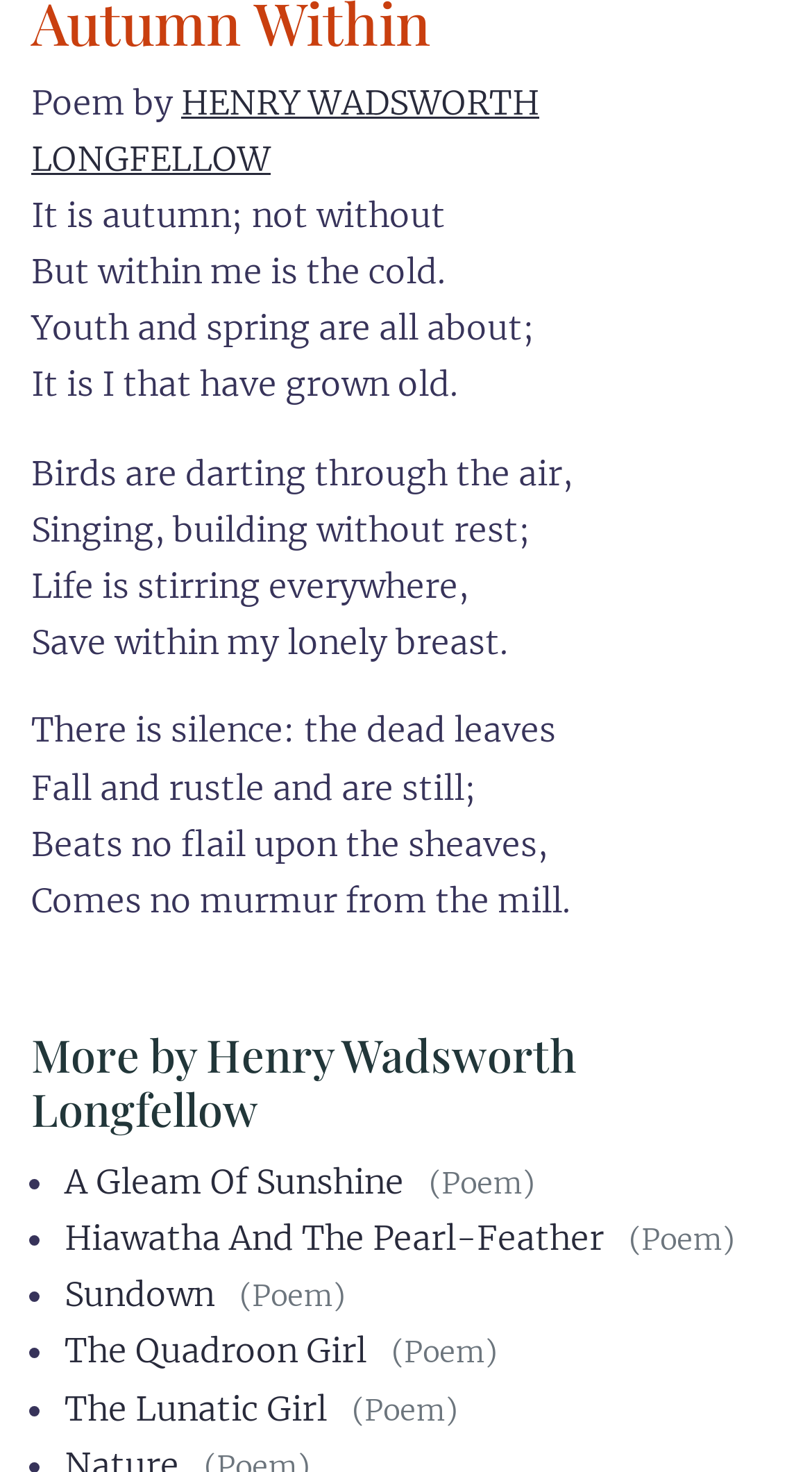What is the last line of the poem?
Please look at the screenshot and answer using one word or phrase.

Comes no murmur from the mill.